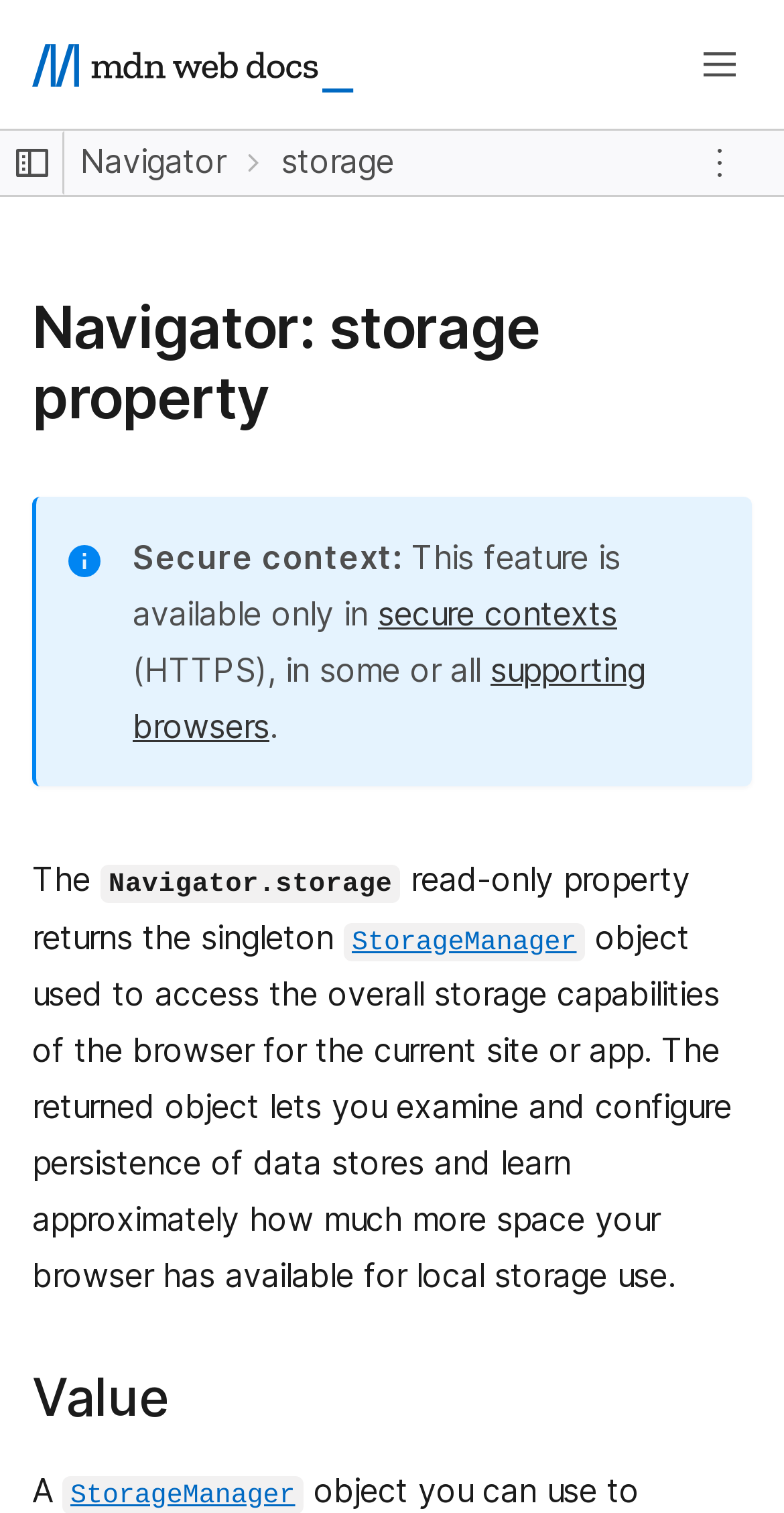Refer to the image and provide an in-depth answer to the question:
What is the name of the property?

The question is asking about the name of the property being discussed on the webpage. By looking at the heading 'Navigator: storage property' and the text 'The Navigator.storage read-only property returns the singleton StorageManager object...', we can determine that the answer is Navigator.storage.